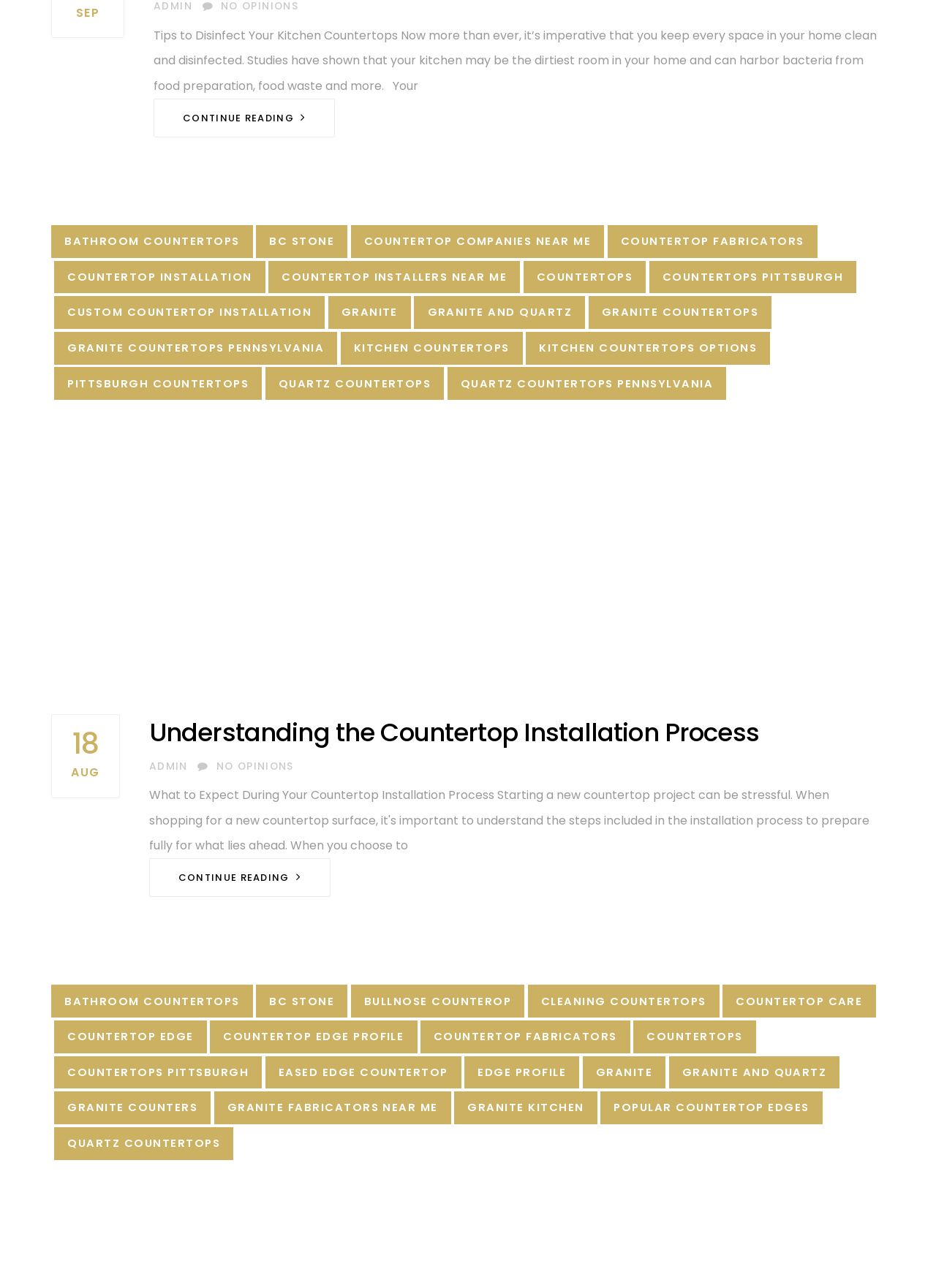Pinpoint the bounding box coordinates of the element you need to click to execute the following instruction: "View the image of the countertop installation process". The bounding box should be represented by four float numbers between 0 and 1, in the format [left, top, right, bottom].

[0.055, 0.152, 0.945, 0.532]